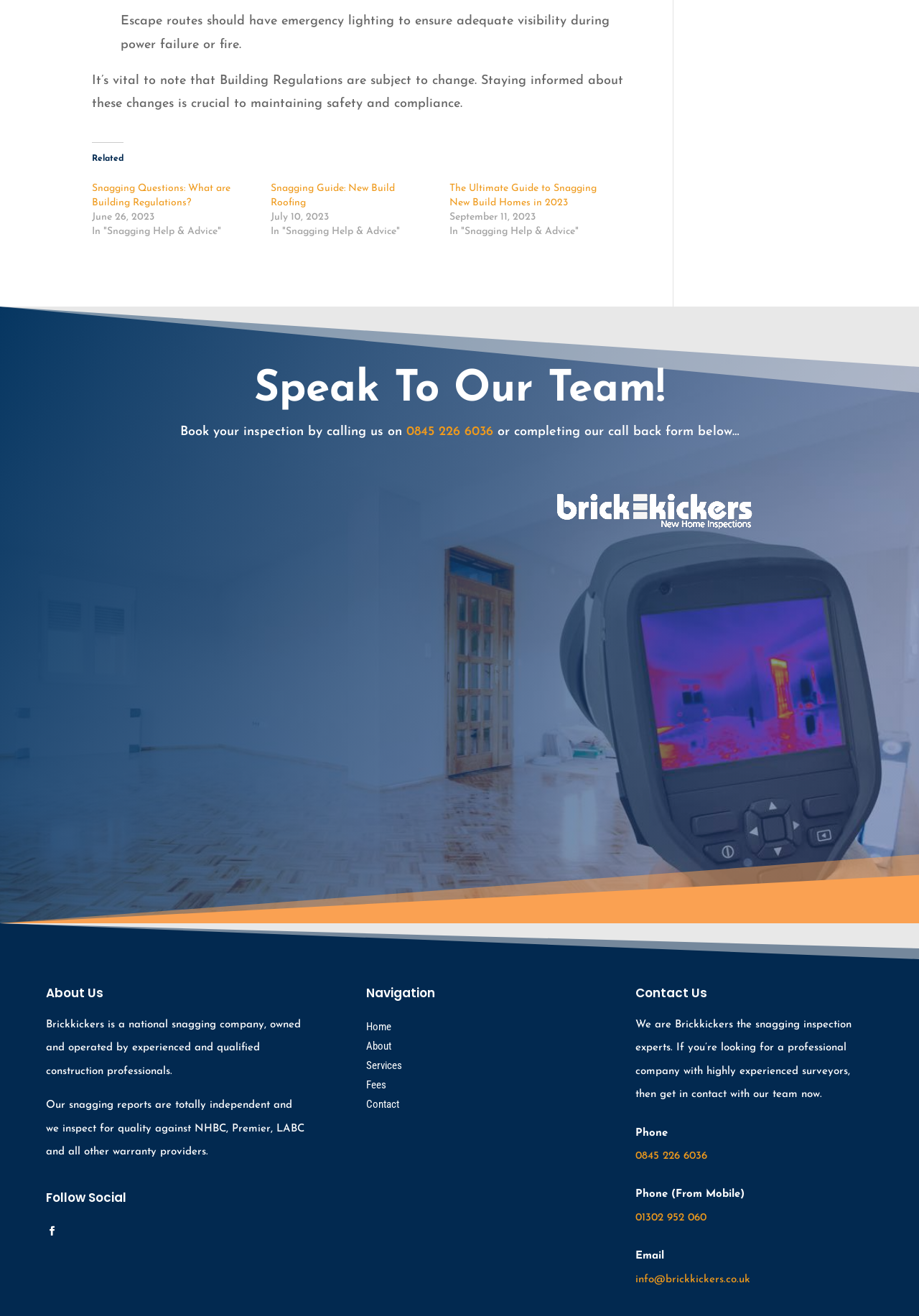Please find the bounding box coordinates of the element that needs to be clicked to perform the following instruction: "Click the 'SEND' button". The bounding box coordinates should be four float numbers between 0 and 1, represented as [left, top, right, bottom].

[0.491, 0.628, 0.562, 0.658]